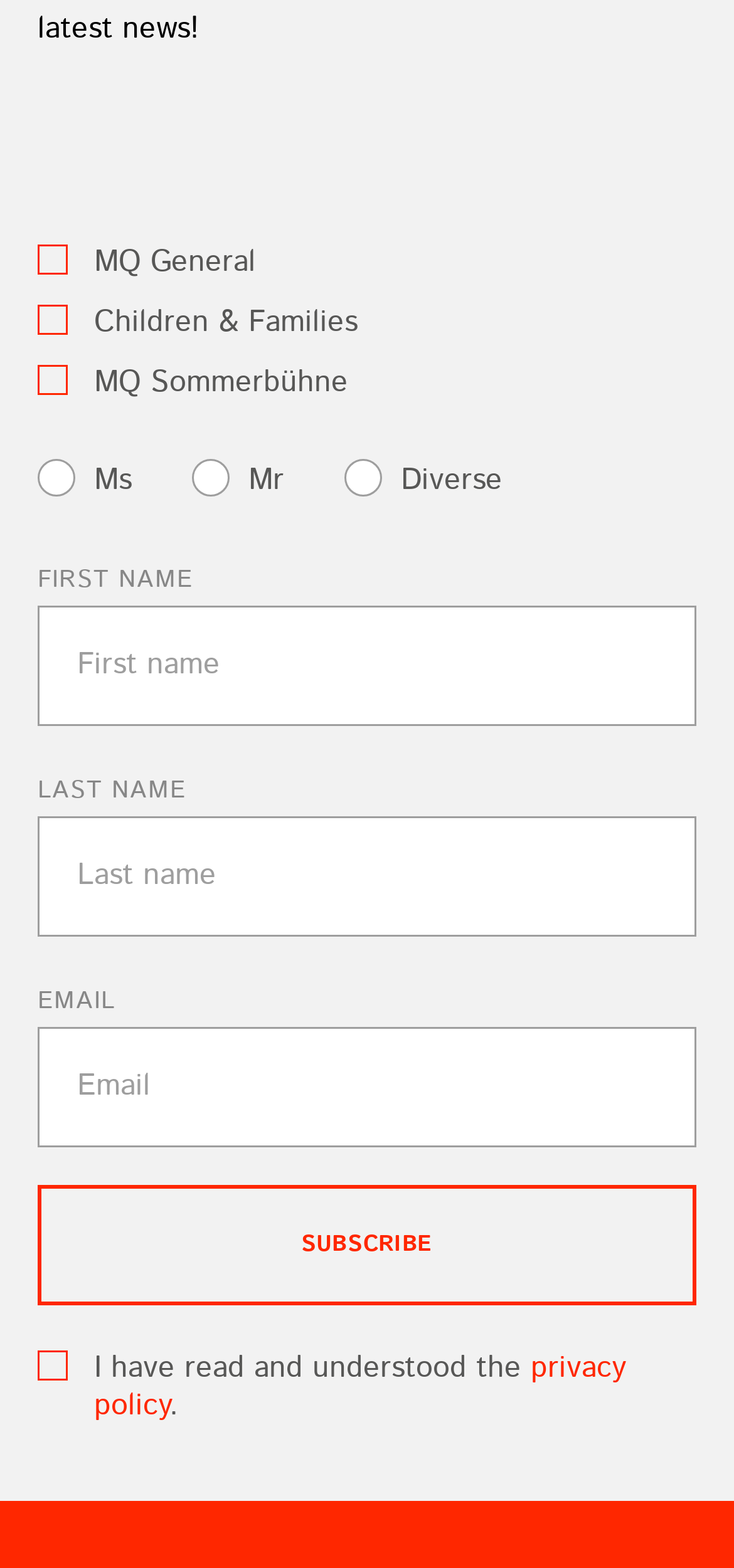Pinpoint the bounding box coordinates of the element to be clicked to execute the instruction: "Enter first name".

[0.051, 0.386, 0.949, 0.462]